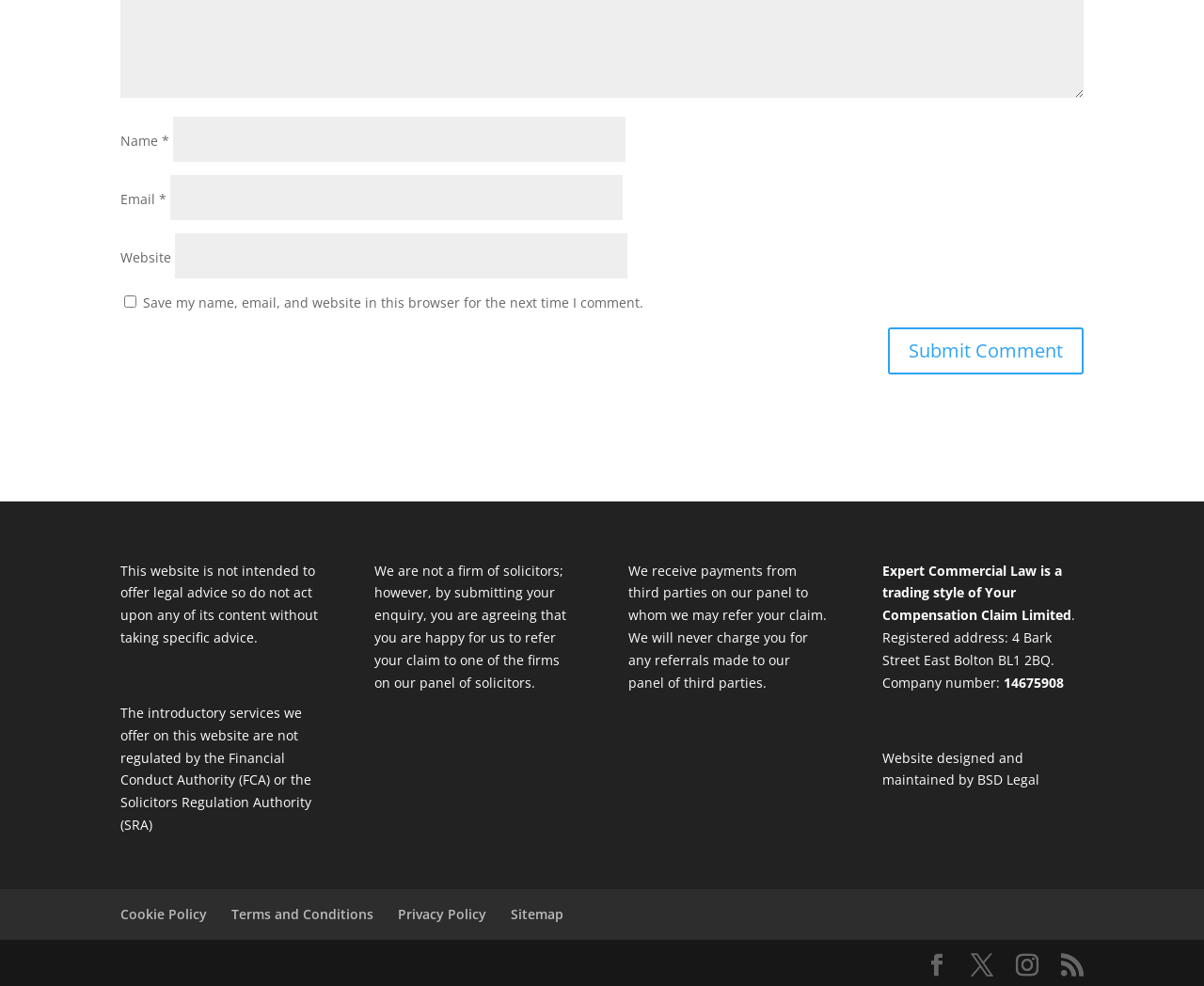Pinpoint the bounding box coordinates of the element you need to click to execute the following instruction: "Input your email". The bounding box should be represented by four float numbers between 0 and 1, in the format [left, top, right, bottom].

[0.141, 0.178, 0.517, 0.224]